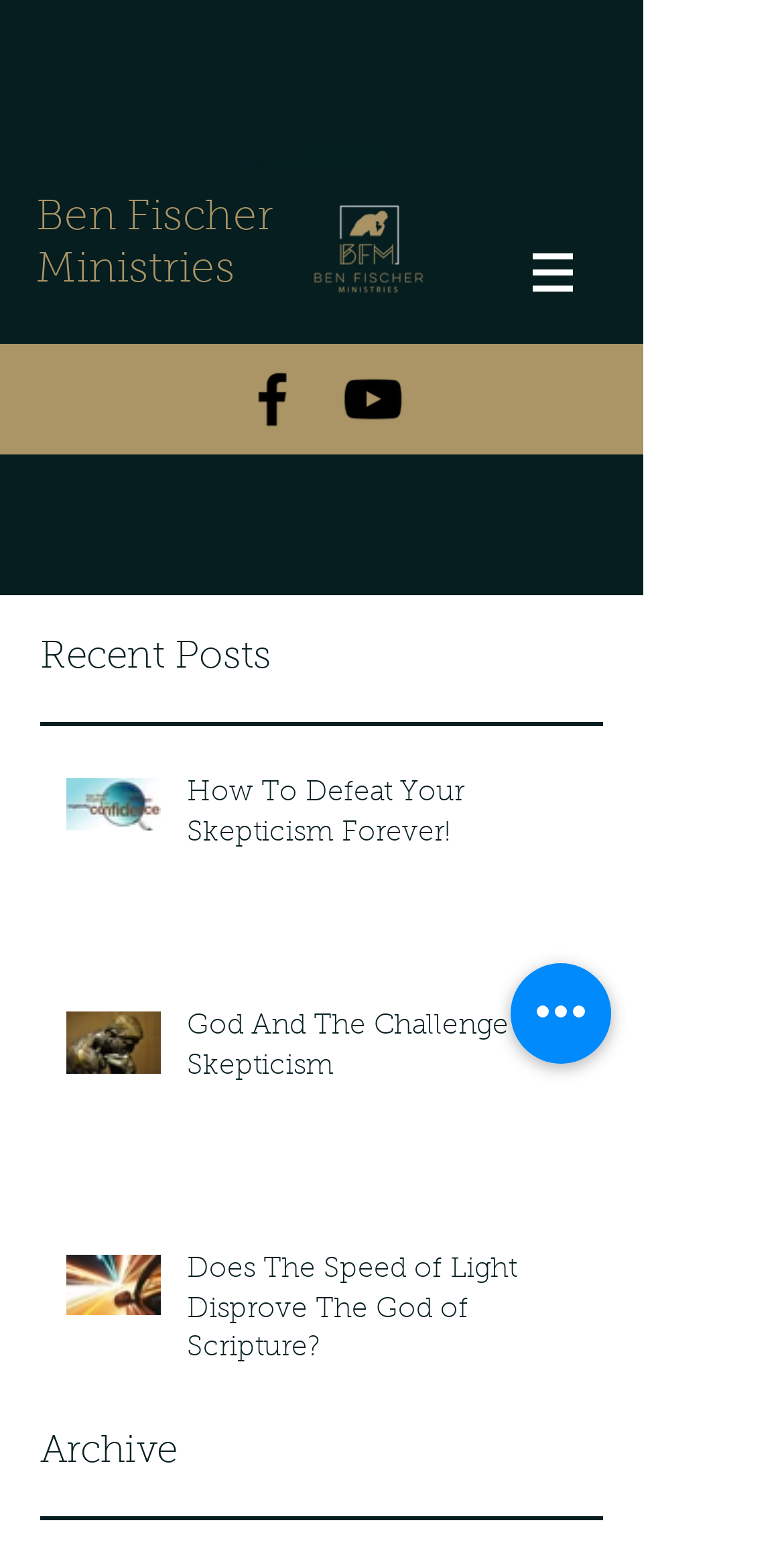How many posts are listed on the webpage?
Please respond to the question with a detailed and well-explained answer.

I counted the number of generic elements in the 'Post list' region, which contains three posts: 'How To Defeat Your Skepticism Forever!', 'God And The Challenge of Skepticism', and 'Does The Speed of Light Disprove The God of Scripture?'.